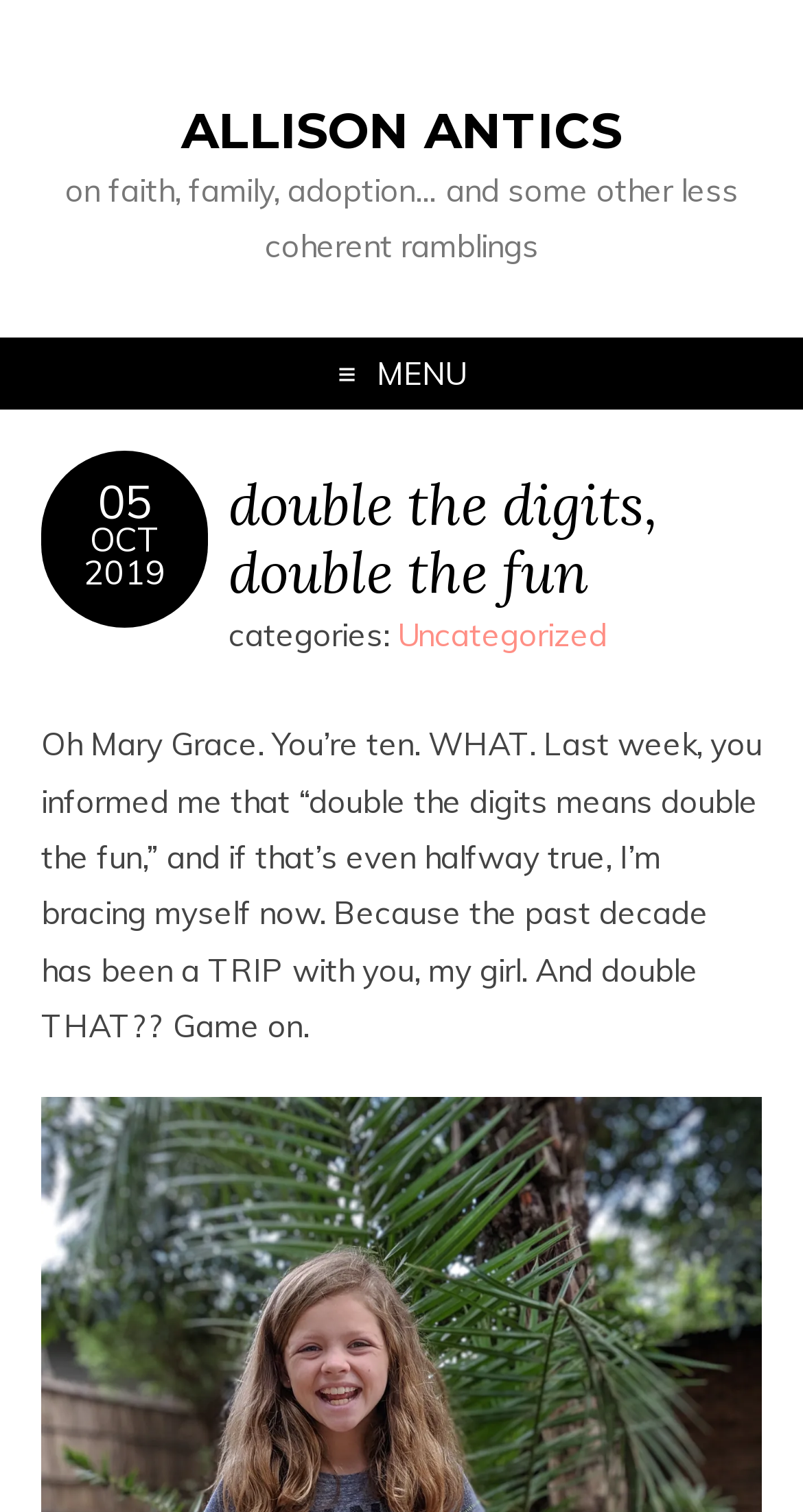What is the date range of the archive?
Look at the screenshot and provide an in-depth answer.

The date range of the archive can be determined by looking at the link element with the text 'OCT 2019' which is located in the menu section.